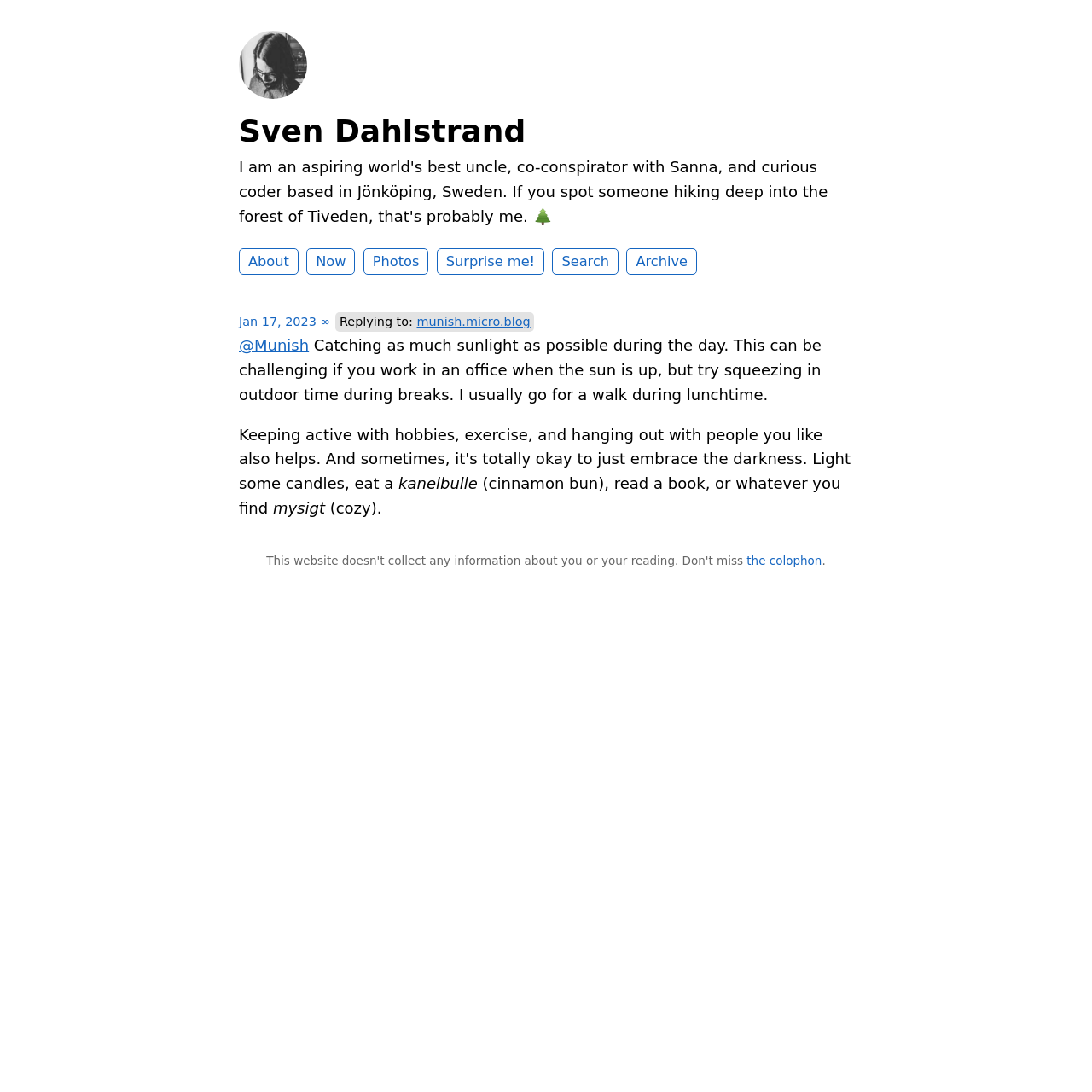Generate a comprehensive description of the contents of the webpage.

This webpage appears to be a social media or blogging platform, with a focus on a specific user's profile and content. At the top left, there is a profile photo of Sven Dahlstrand, accompanied by a heading with the user's name. Below the profile photo, there are several links to different sections of the profile, including "About", "Now", "Photos", "Surprise me!", "Search", and "Archive".

To the right of the profile photo, there is a link to a specific post or article, dated January 17, 2023. The post is a response to another user, @Munish, and contains a short paragraph of text about the importance of getting sunlight during the day, even when working in an office. The text suggests taking breaks to go for a walk or engage in other outdoor activities.

Below the post, there are a few more lines of text, including a mention of a "kanelbulle" (cinnamon bun) and a description of cozy activities. The tone of the post is casual and conversational.

At the very bottom of the page, there is a link to "the colophon", which may be a section of the website with information about the platform or its creators.